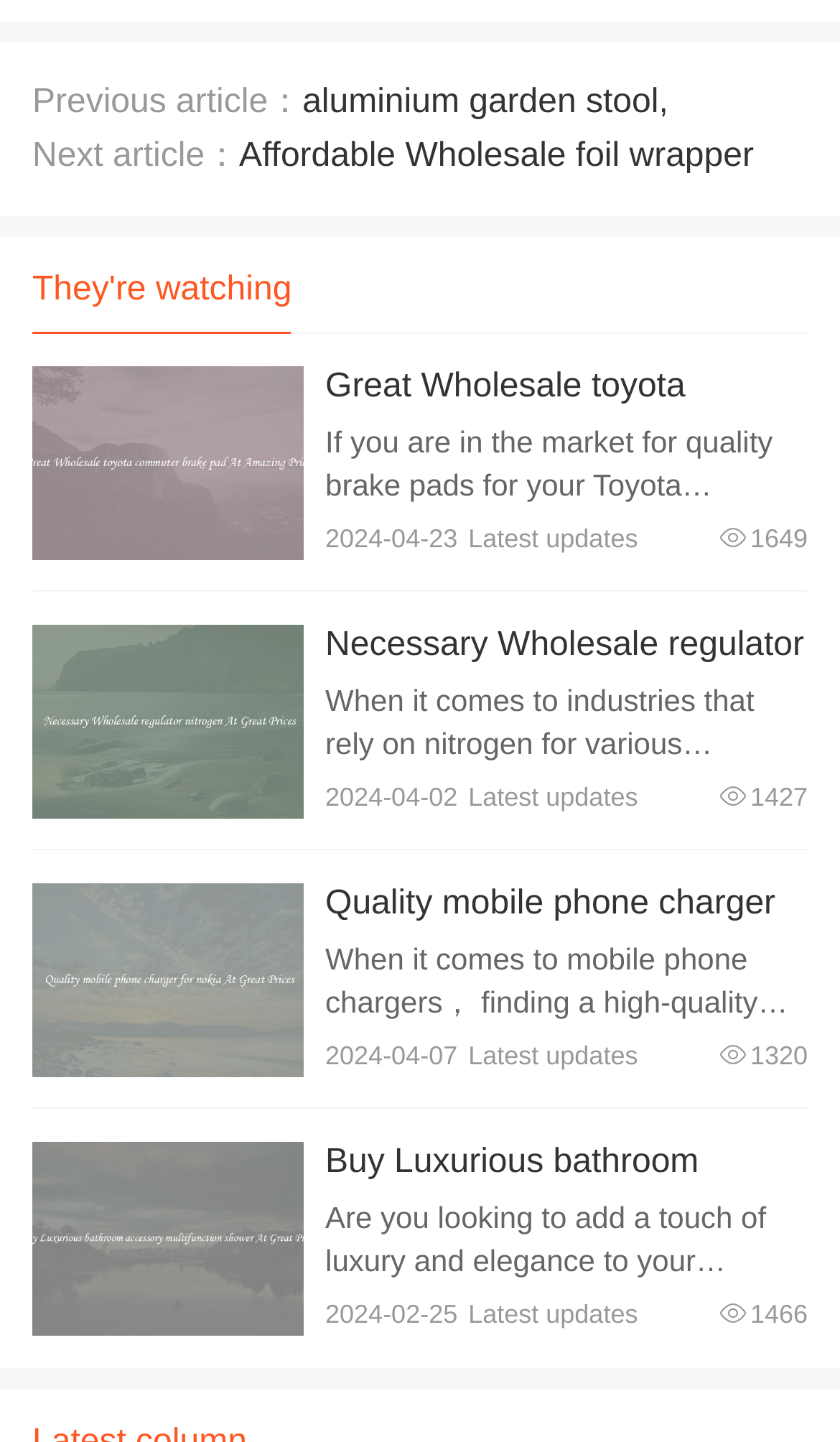What is the topic of the article with the image above the 'View details' button? Please answer the question using a single word or phrase based on the image.

mobile phone charger for nokia